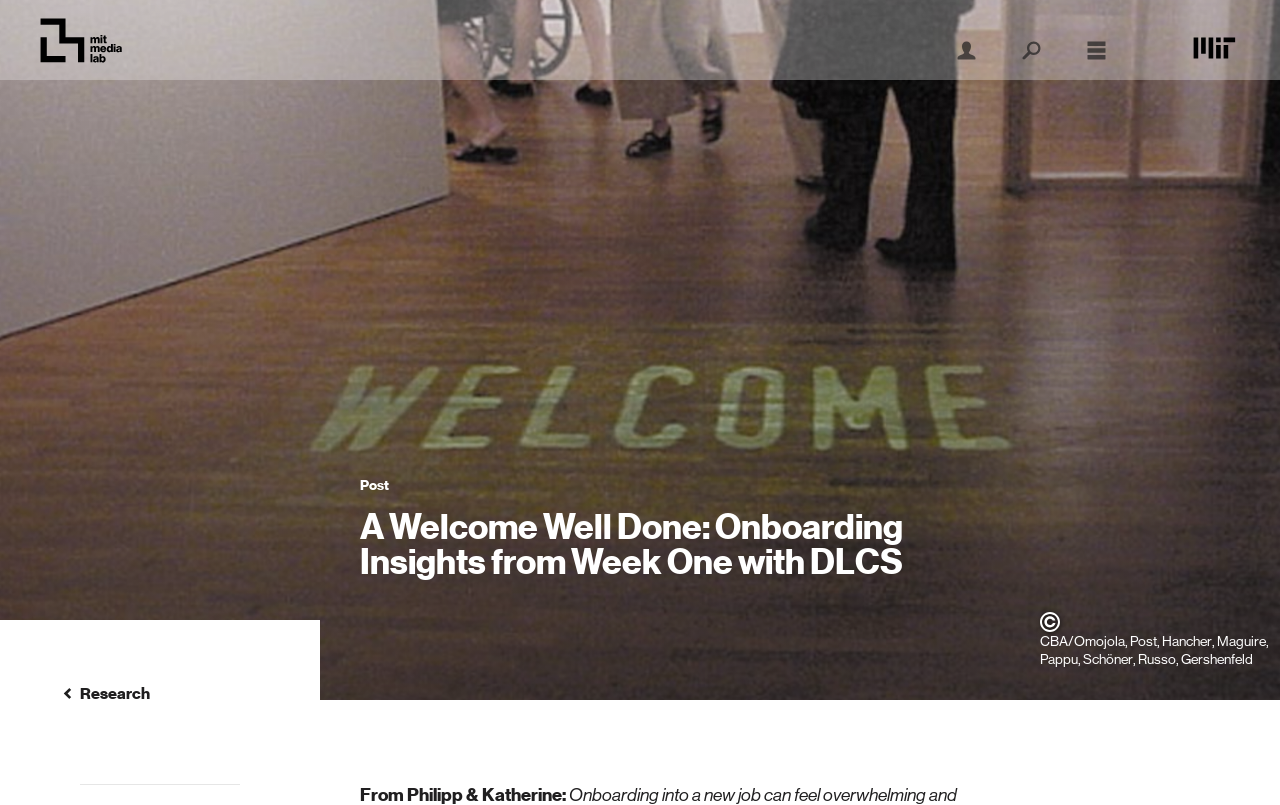Use the details in the image to answer the question thoroughly: 
Who are the authors of the post?

I found the list of authors by looking at the static text element that contains the names of the authors, which is located below the heading and above the image.